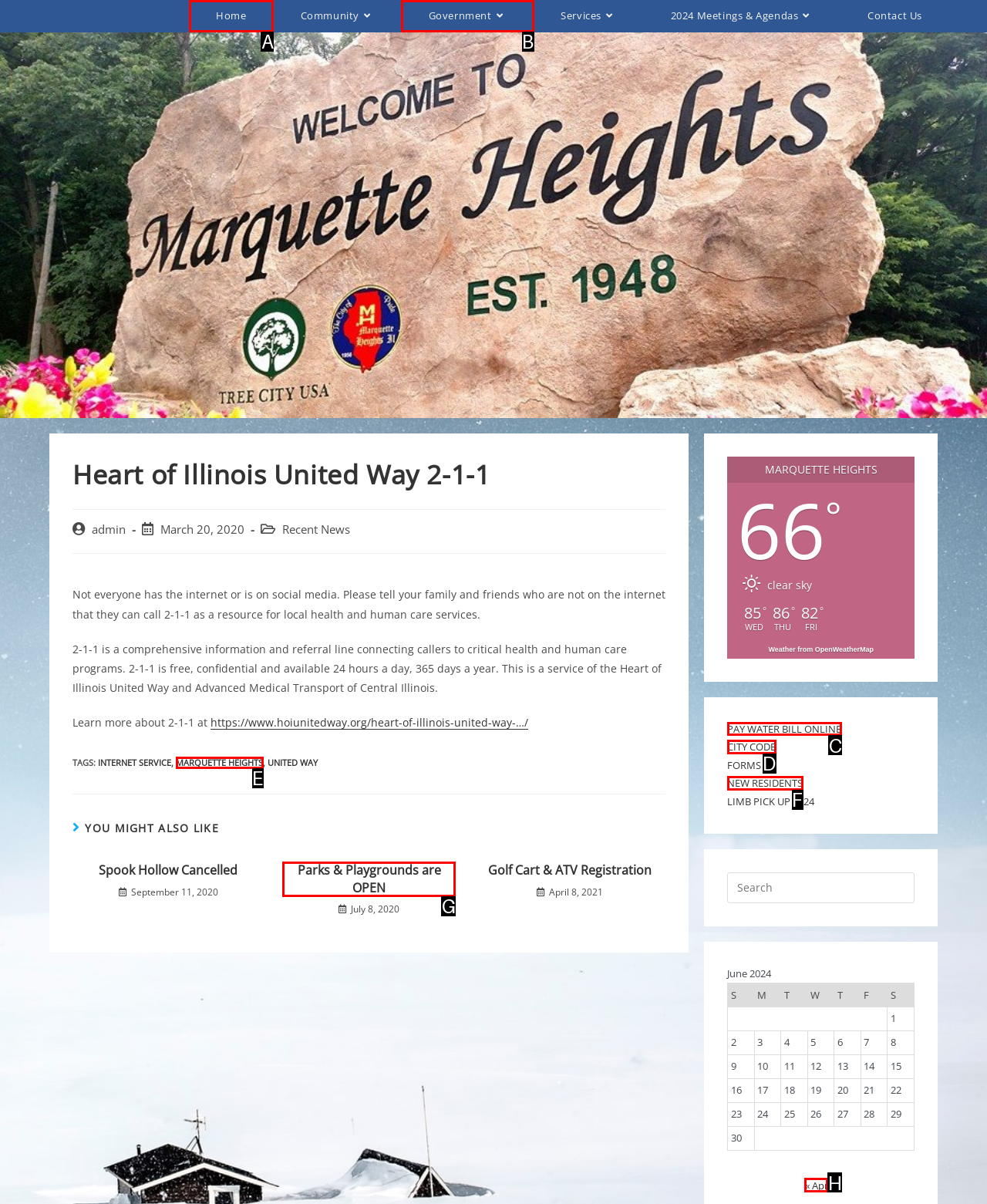Choose the letter of the option you need to click to Pay water bill online. Answer with the letter only.

C